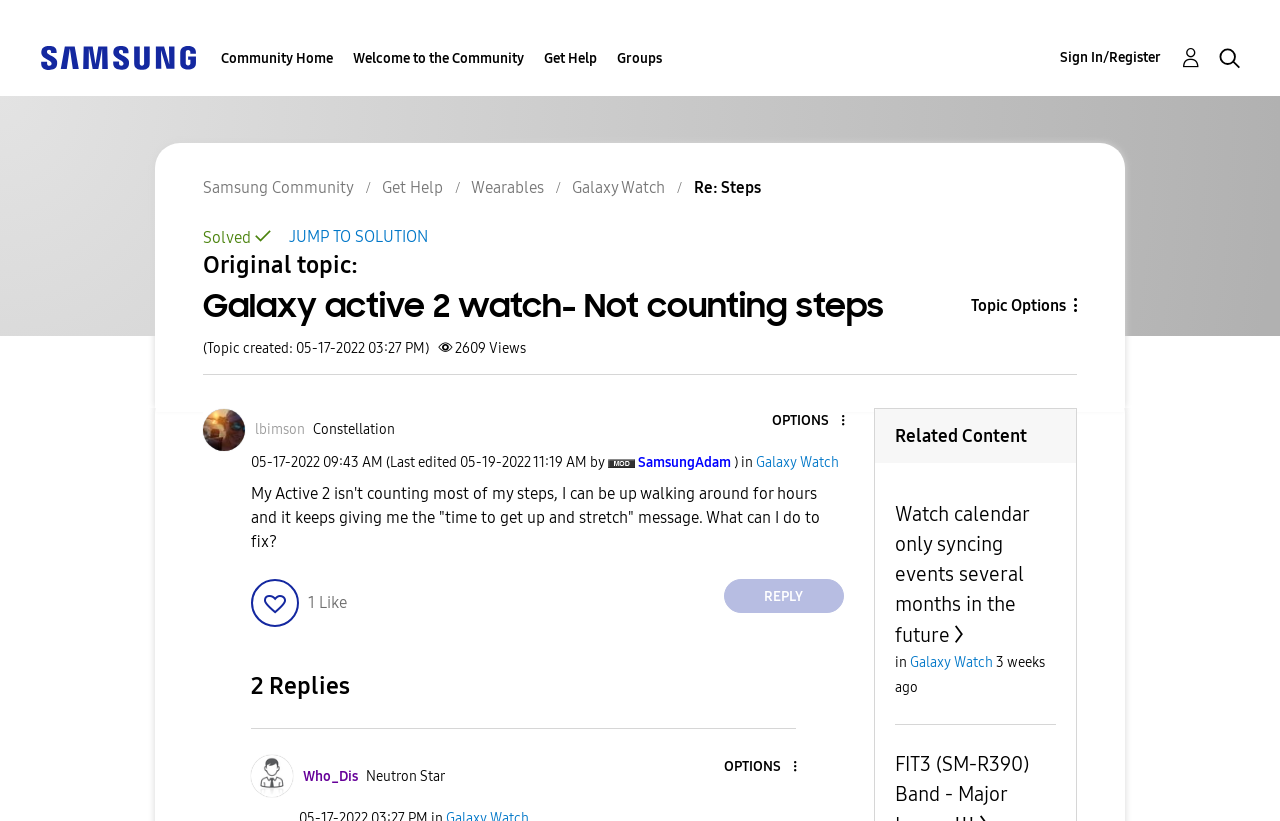Using the format (top-left x, top-left y, bottom-right x, bottom-right y), and given the element description, identify the bounding box coordinates within the screenshot: Wearables

[0.368, 0.217, 0.425, 0.24]